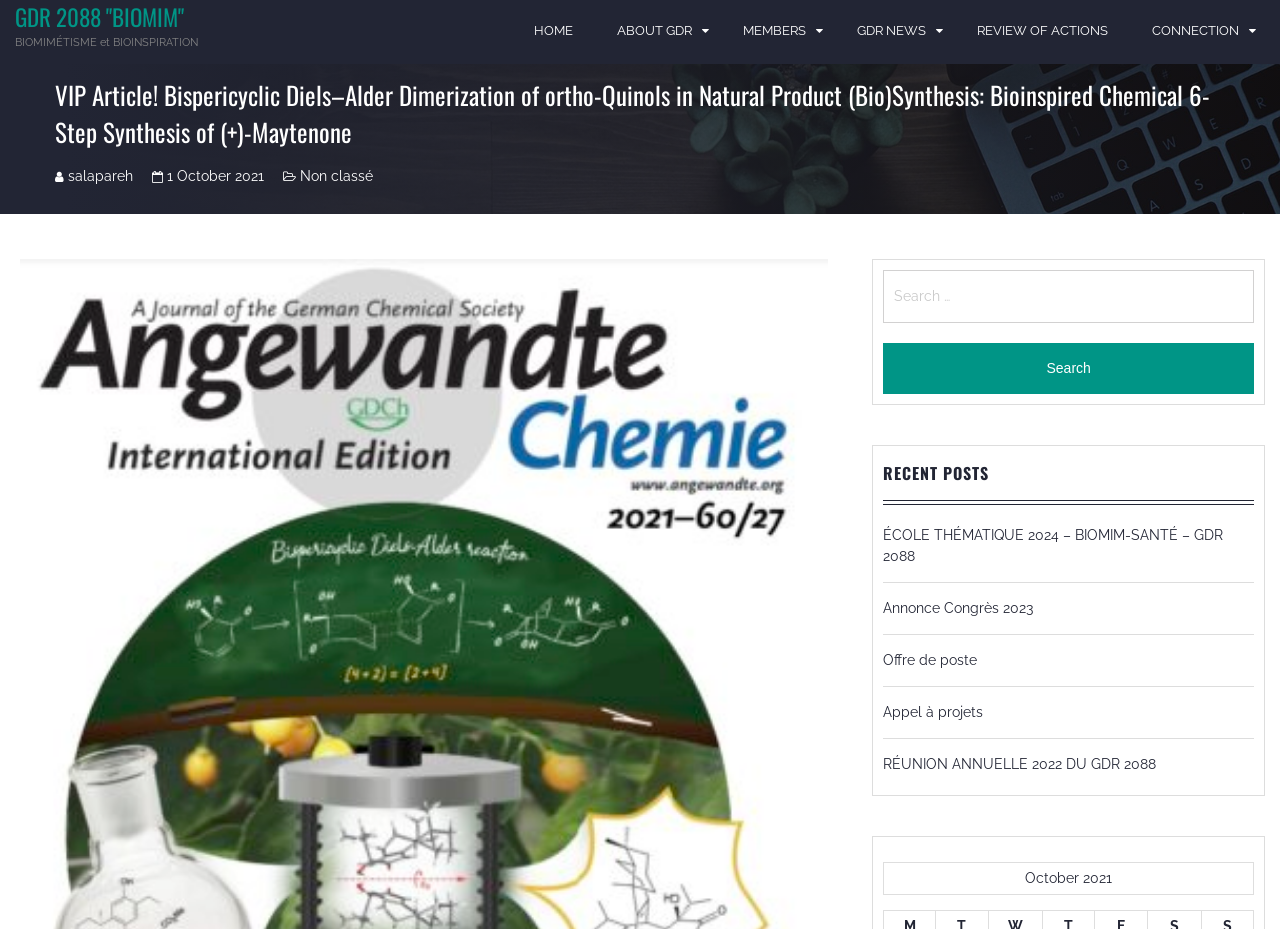Please provide a comprehensive response to the question based on the details in the image: How many links are in the top navigation bar?

The top navigation bar contains links to 'HOME', 'ABOUT GDR', 'MEMBERS', 'GDR NEWS', 'REVIEW OF ACTIONS', and 'CONNECTION', which totals 6 links.